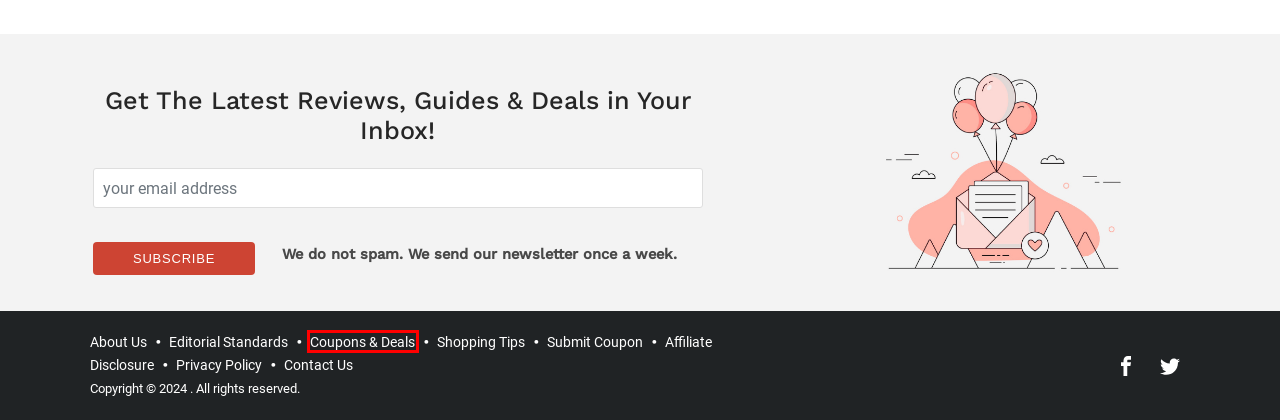Consider the screenshot of a webpage with a red bounding box around an element. Select the webpage description that best corresponds to the new page after clicking the element inside the red bounding box. Here are the candidates:
A. Our Privacy Policy | Reviews N Guides : Latest Reviews | Guides | Deals
B. Shopping Tips & Tricks to Save Money on Your Online Shopping
C. All Coupons & Deals for Brand Across the Globe
D. Contact Us | Reviews N Guides
E. Affiliate And Advertising Disclosure | Reviews N Guides
F. About Us | Reviews N Guides
G. Editorial Process & Standards | Reviews N Guides
H. Submit Coupon in 2024 (Submit Coupons to Increase Your Sale)

C